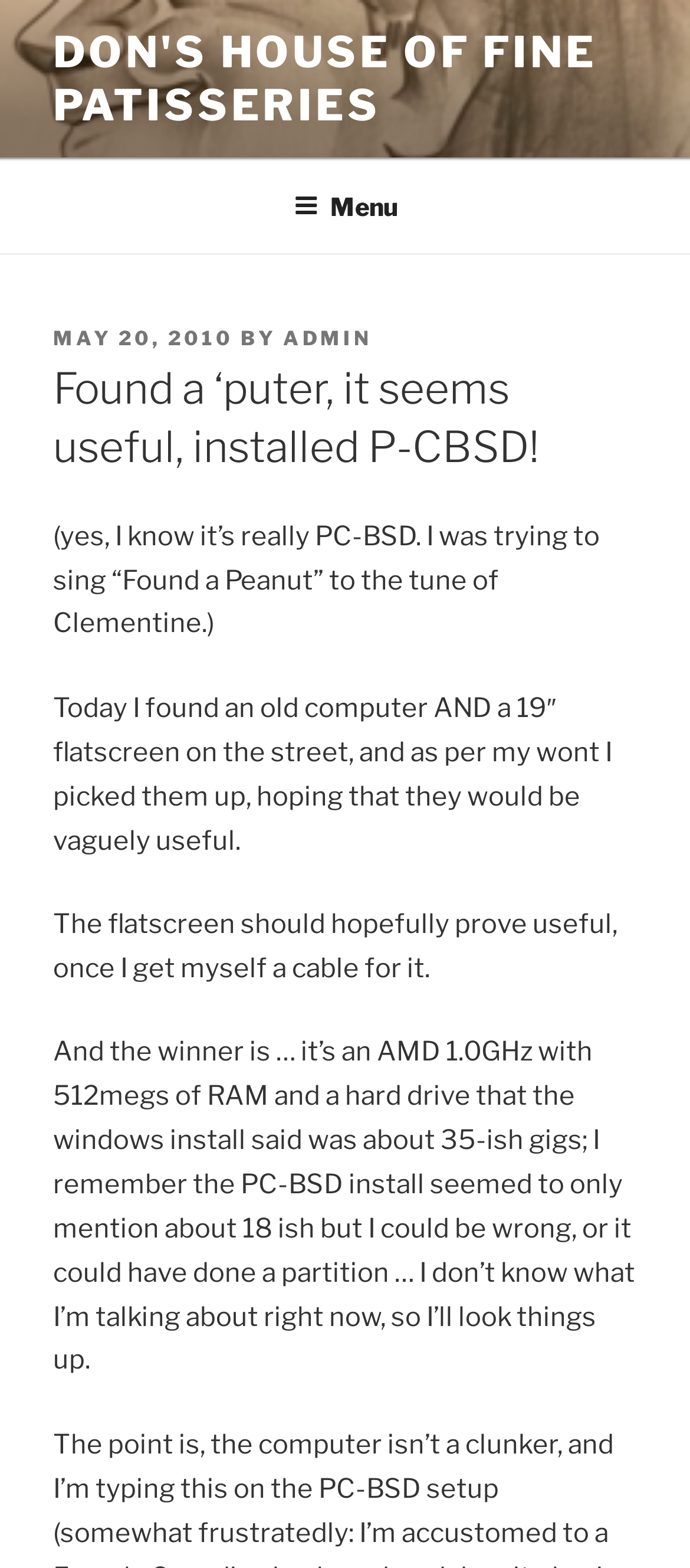Provide the bounding box coordinates of the UI element this sentence describes: "May 20, 2010April 27, 2020".

[0.077, 0.207, 0.338, 0.223]